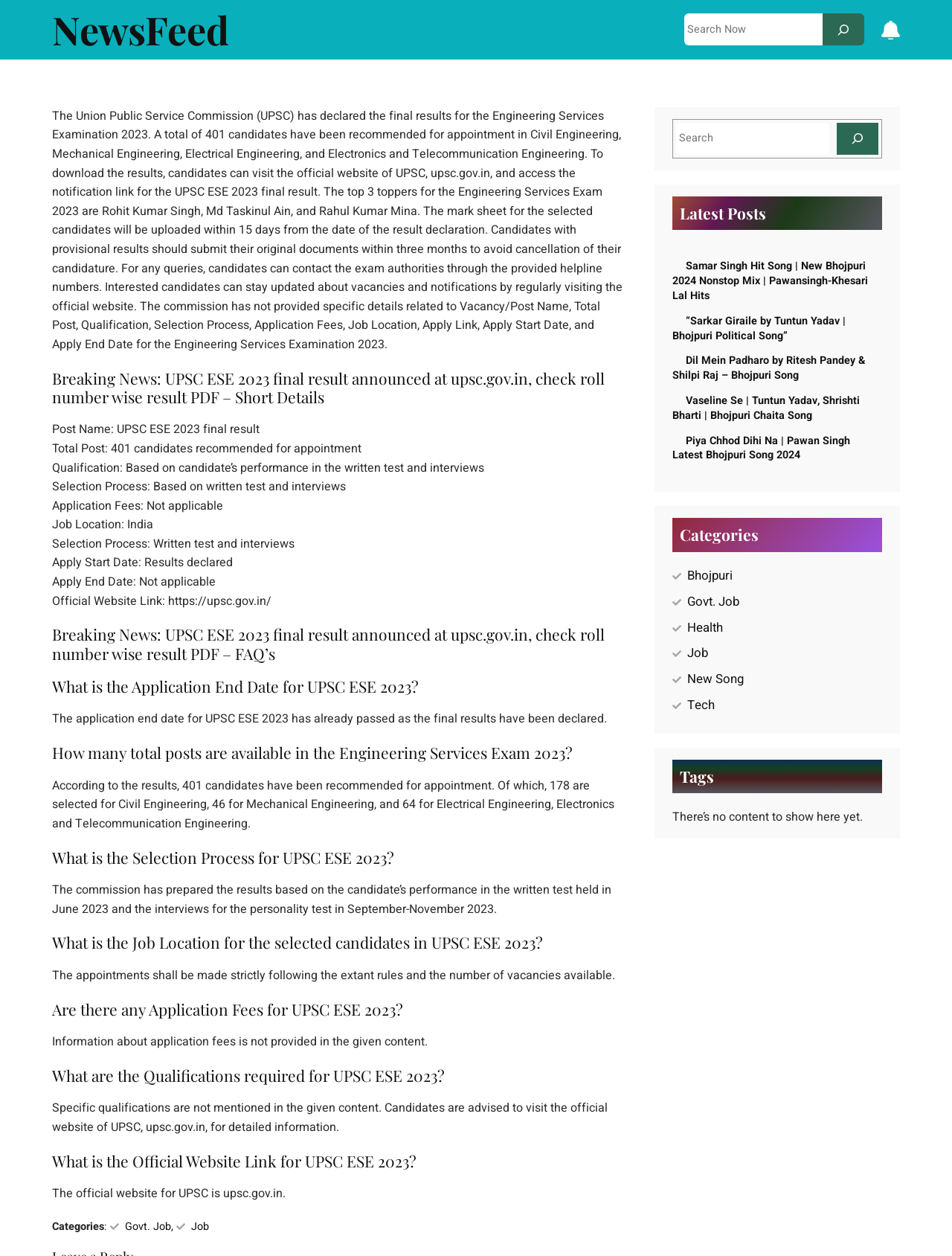Can you show the bounding box coordinates of the region to click on to complete the task described in the instruction: "Explore the categories"?

[0.721, 0.451, 0.769, 0.465]